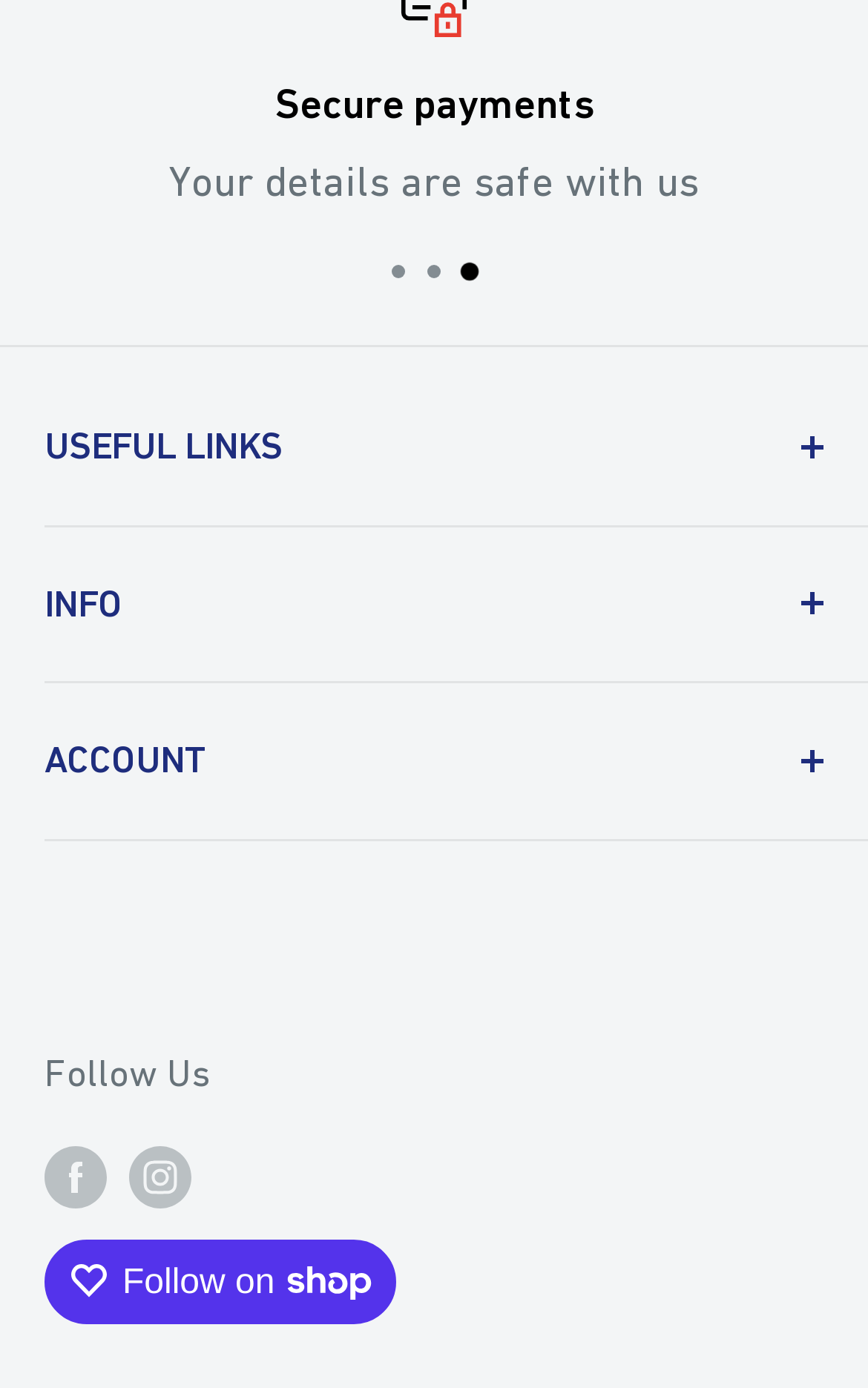Can you specify the bounding box coordinates of the area that needs to be clicked to fulfill the following instruction: "Follow us on Facebook"?

[0.051, 0.821, 0.123, 0.872]